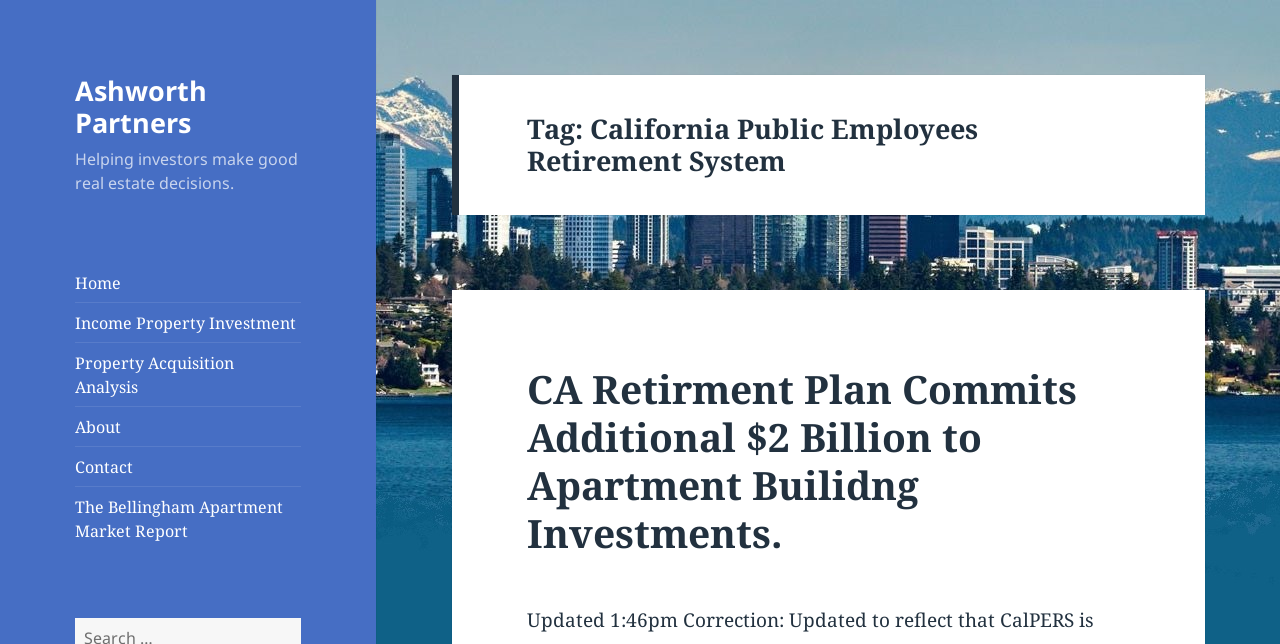Locate the bounding box coordinates of the area to click to fulfill this instruction: "Read about 'Income Property Investment'". The bounding box should be presented as four float numbers between 0 and 1, in the order [left, top, right, bottom].

[0.059, 0.484, 0.231, 0.518]